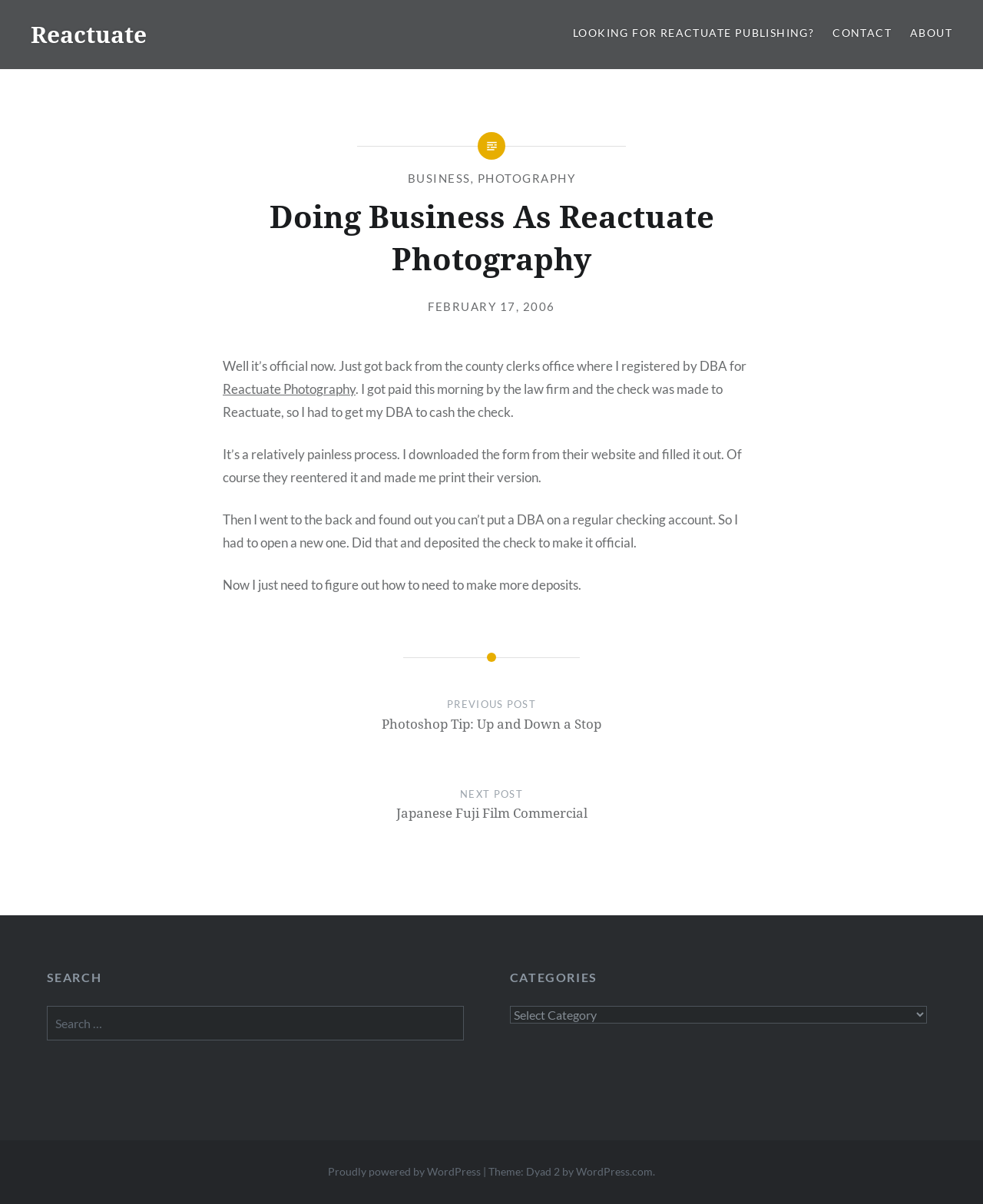Can you determine the bounding box coordinates of the area that needs to be clicked to fulfill the following instruction: "Search for something"?

[0.047, 0.835, 0.472, 0.864]